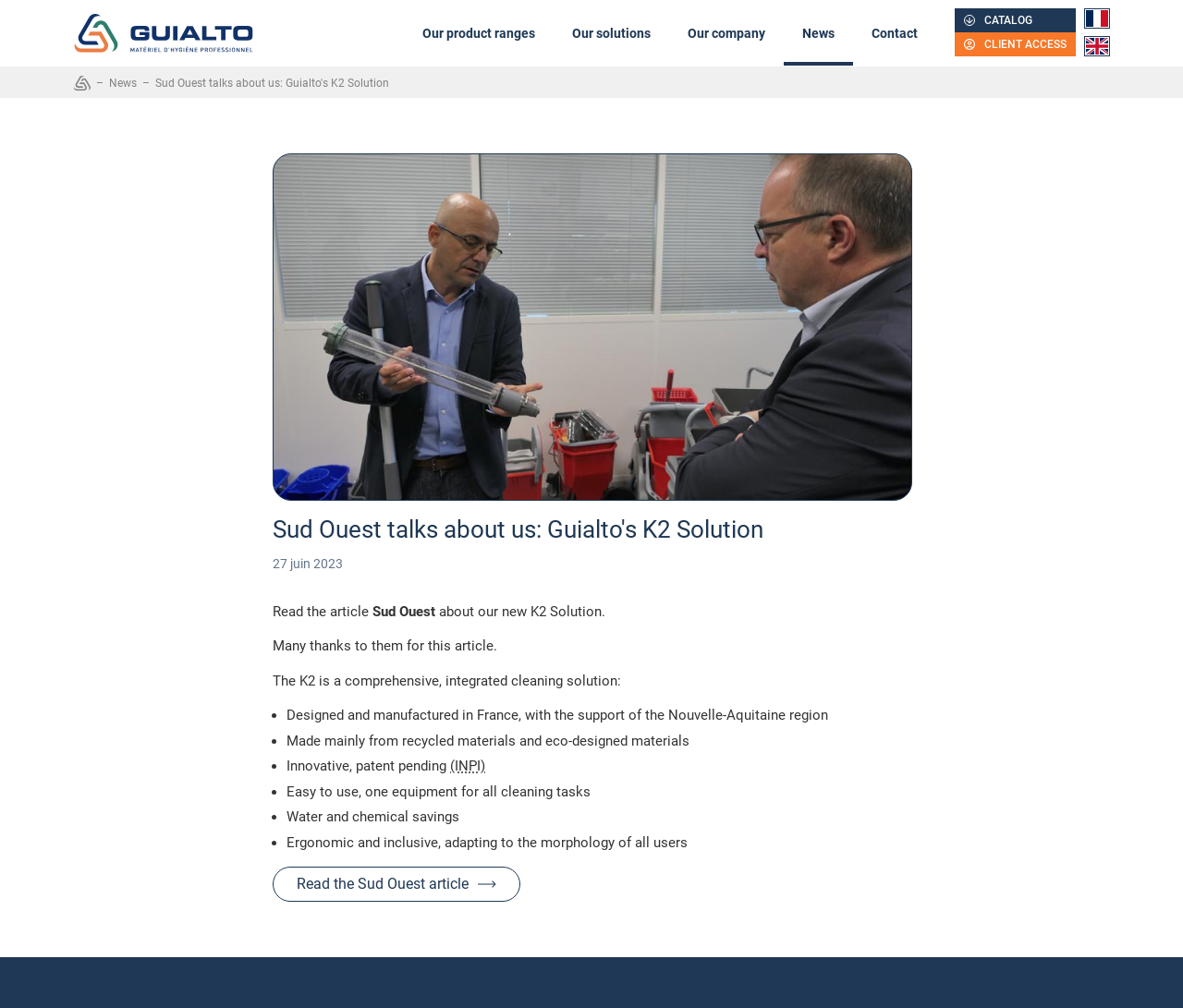Utilize the details in the image to give a detailed response to the question: What is the main feature of the K2 solution mentioned in the article?

The main feature of the K2 solution is mentioned in the static text element located below the article title, and it is described as a comprehensive, integrated cleaning solution.